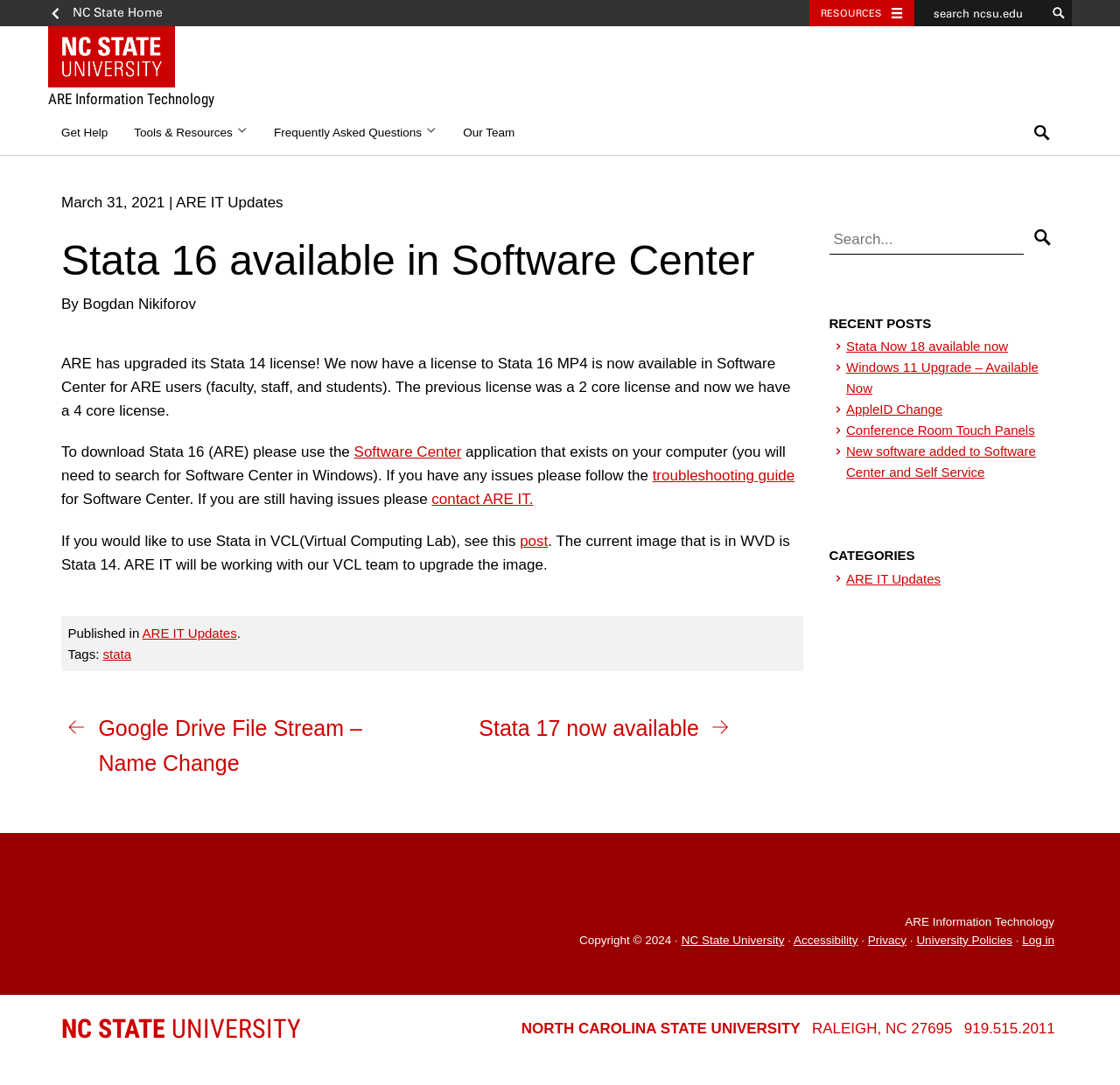Reply to the question with a single word or phrase:
What is the previous version of Stata license?

Stata 14